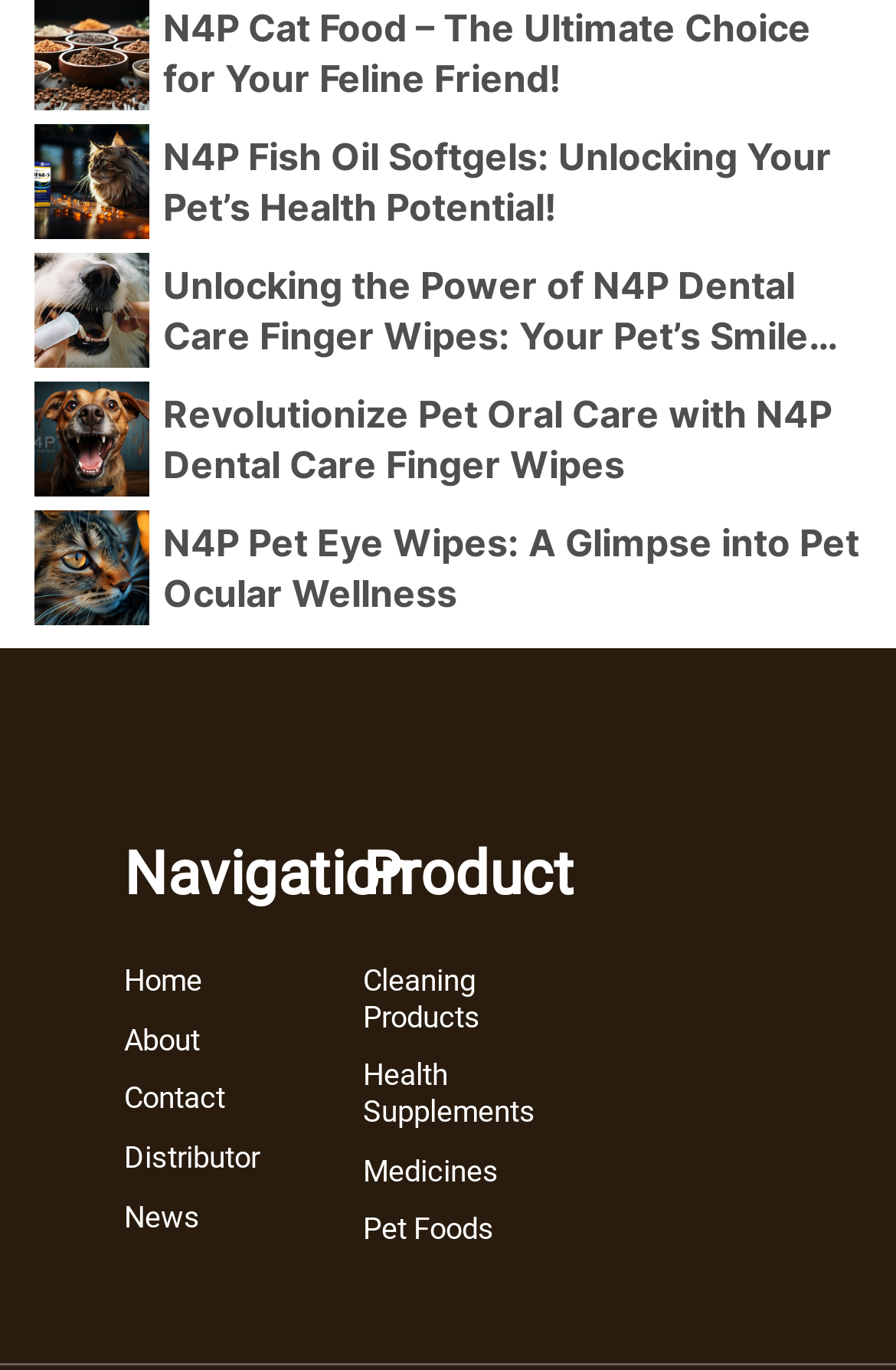Respond to the following query with just one word or a short phrase: 
How many product categories are there?

4